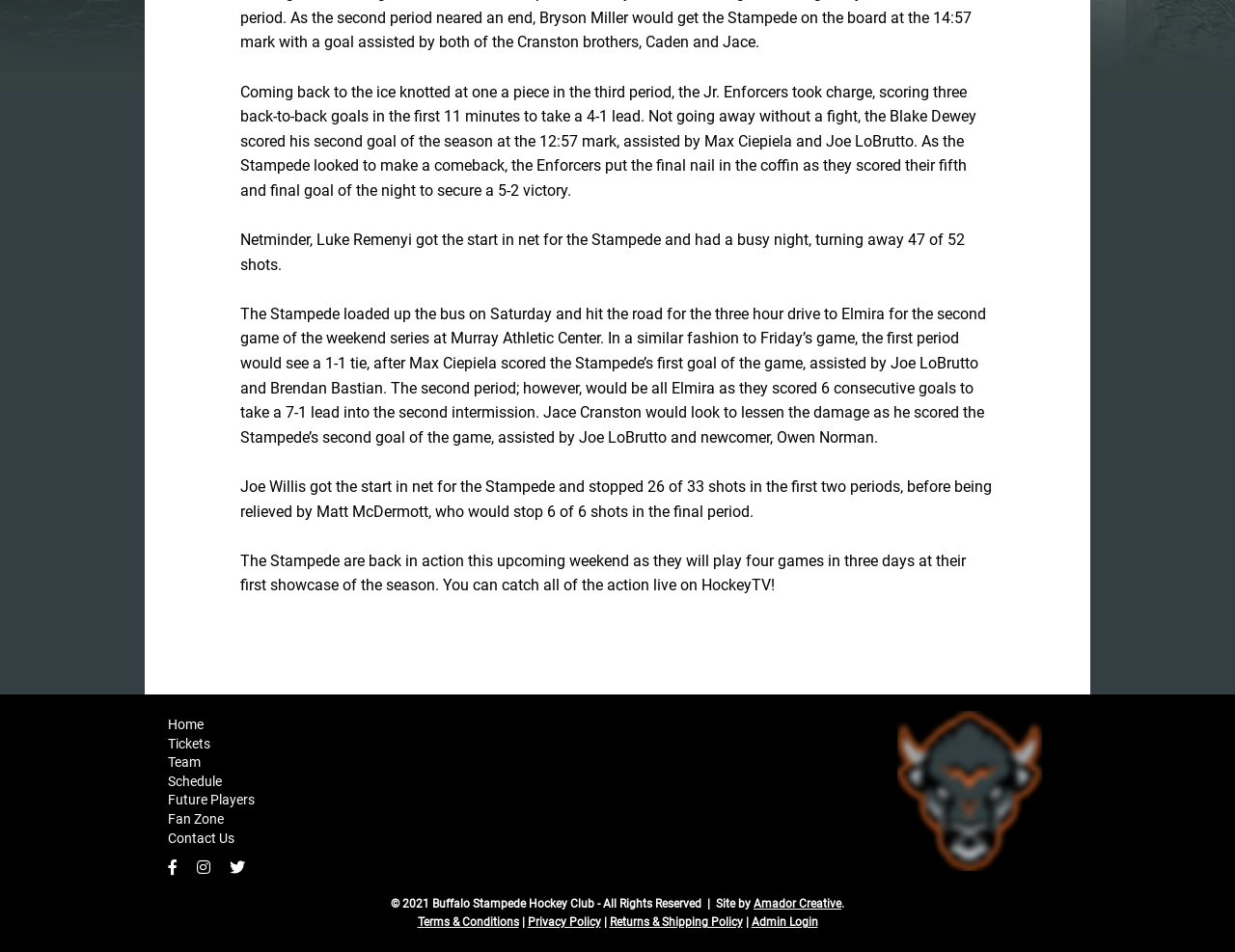Please find the bounding box for the UI component described as follows: "Contact Us".

[0.136, 0.872, 0.19, 0.888]